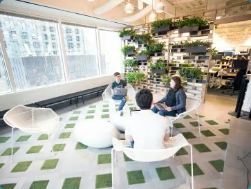What is the purpose of the room's design?
Please answer the question as detailed as possible.

The caption states that the office space is 'designed for collaboration and creativity', implying that the room's design is intended to facilitate teamwork, brainstorming, and innovative thinking among its occupants.